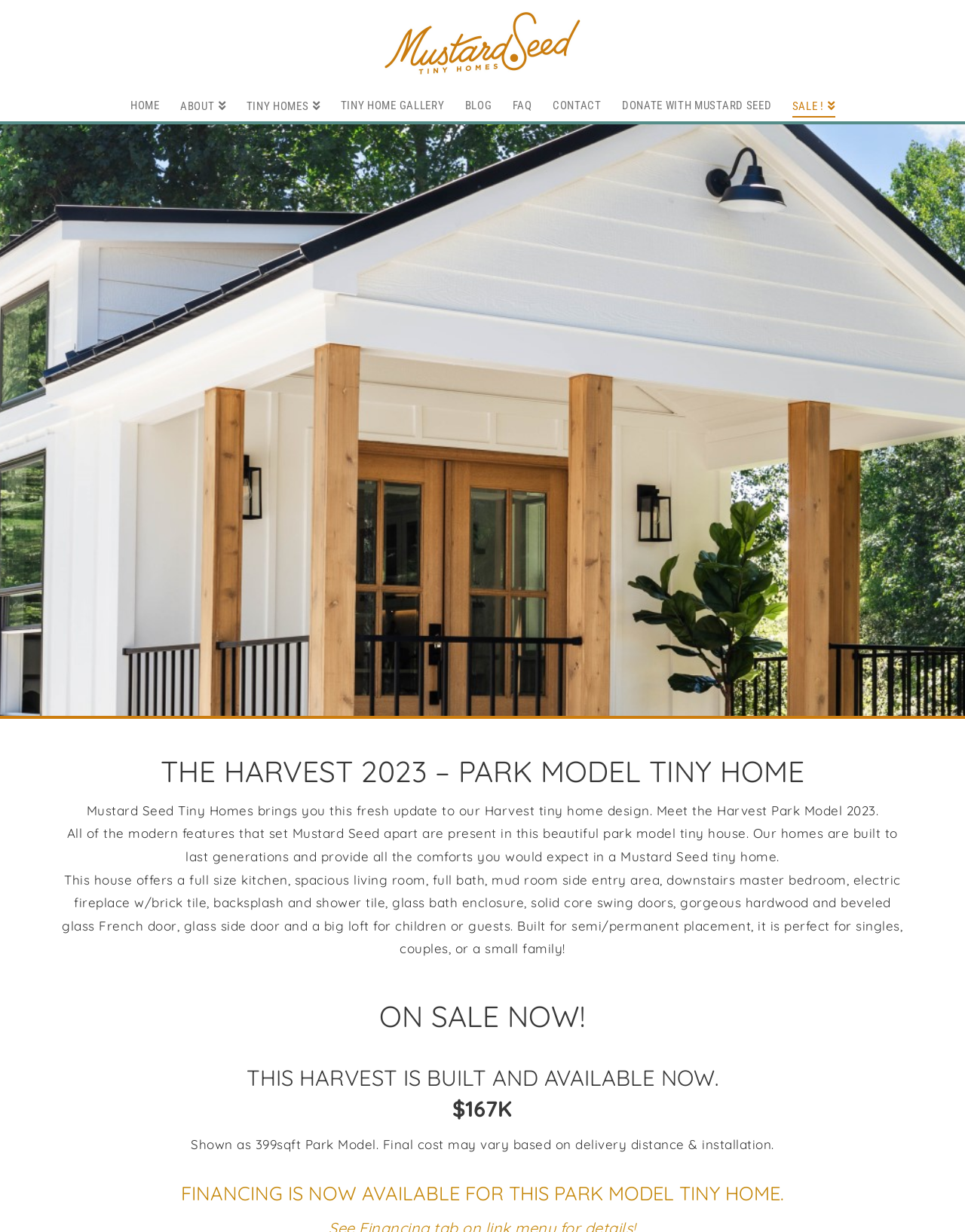Generate a comprehensive caption for the webpage you are viewing.

The webpage is about the Harvest 2023 Park Model Tiny Home, a product offered by Mustard Seed Tiny Homes. At the top of the page, there is a logo and a link to the company's website, situated near the top left corner. Below the logo, there is a navigation menu with links to various sections of the website, including Home, About, Tiny Homes, Tiny Home Gallery, Blog, FAQ, Contact, and Donate.

The main content of the page is divided into sections, with headings and paragraphs of text. The first section has a heading that reads "THE HARVEST 2023 – PARK MODEL TINY HOME" and is located near the top center of the page. Below the heading, there is a paragraph of text that introduces the Harvest Park Model 2023, describing it as a fresh update to the company's Harvest tiny home design.

The next section has two paragraphs of text that describe the features of the tiny home, including a full-size kitchen, spacious living room, full bath, and other amenities. This section is located below the introduction, taking up a significant portion of the page.

Further down the page, there is a section with a heading that reads "ON SALE NOW!" and another heading that reads "THIS HARVEST IS BUILT AND AVAILABLE NOW. $167K". This section is located near the bottom center of the page and appears to be promoting the tiny home as a available product.

Finally, there is a section with a heading that reads "FINANCING IS NOW AVAILABLE FOR THIS PARK MODEL TINY HOME" and a paragraph of text that provides additional information about the product's pricing and financing options. This section is located at the very bottom of the page.